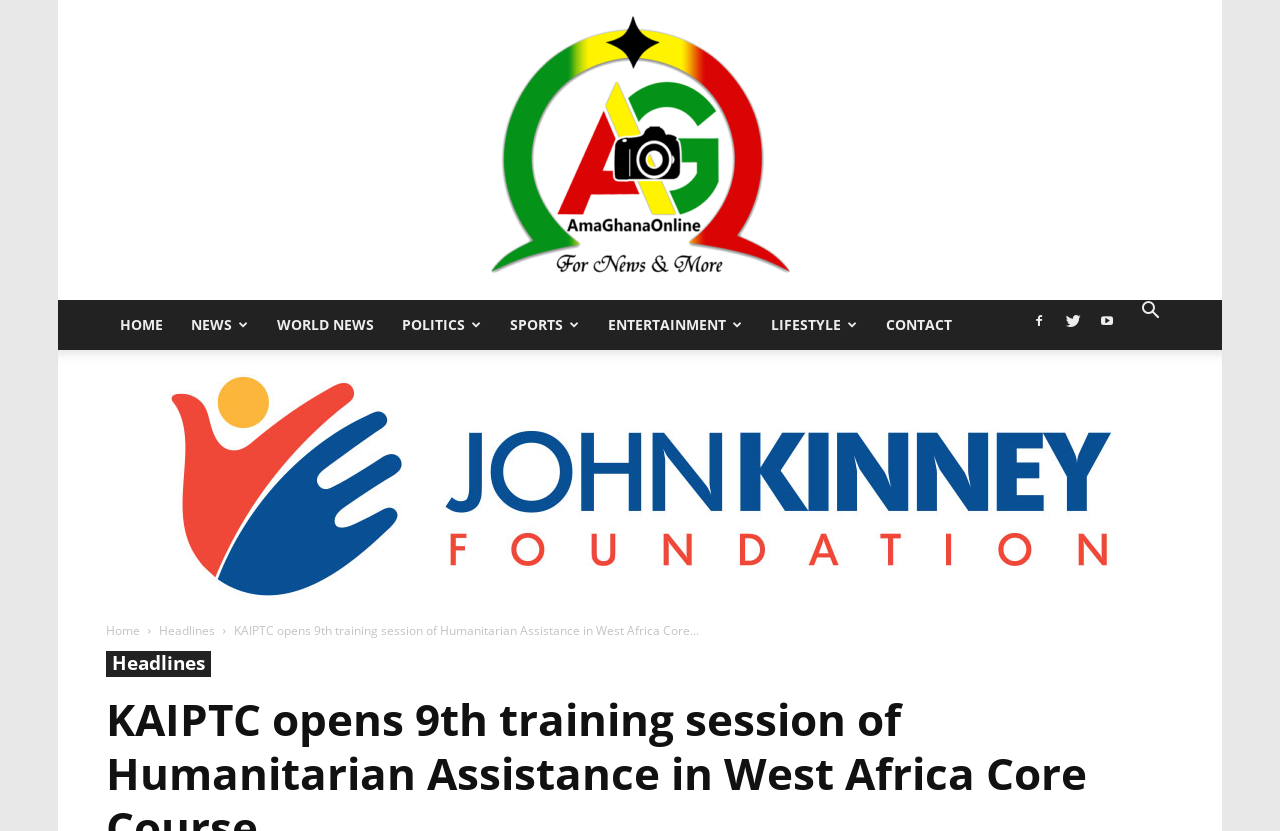Find the bounding box coordinates of the area to click in order to follow the instruction: "view headlines".

[0.124, 0.748, 0.168, 0.769]